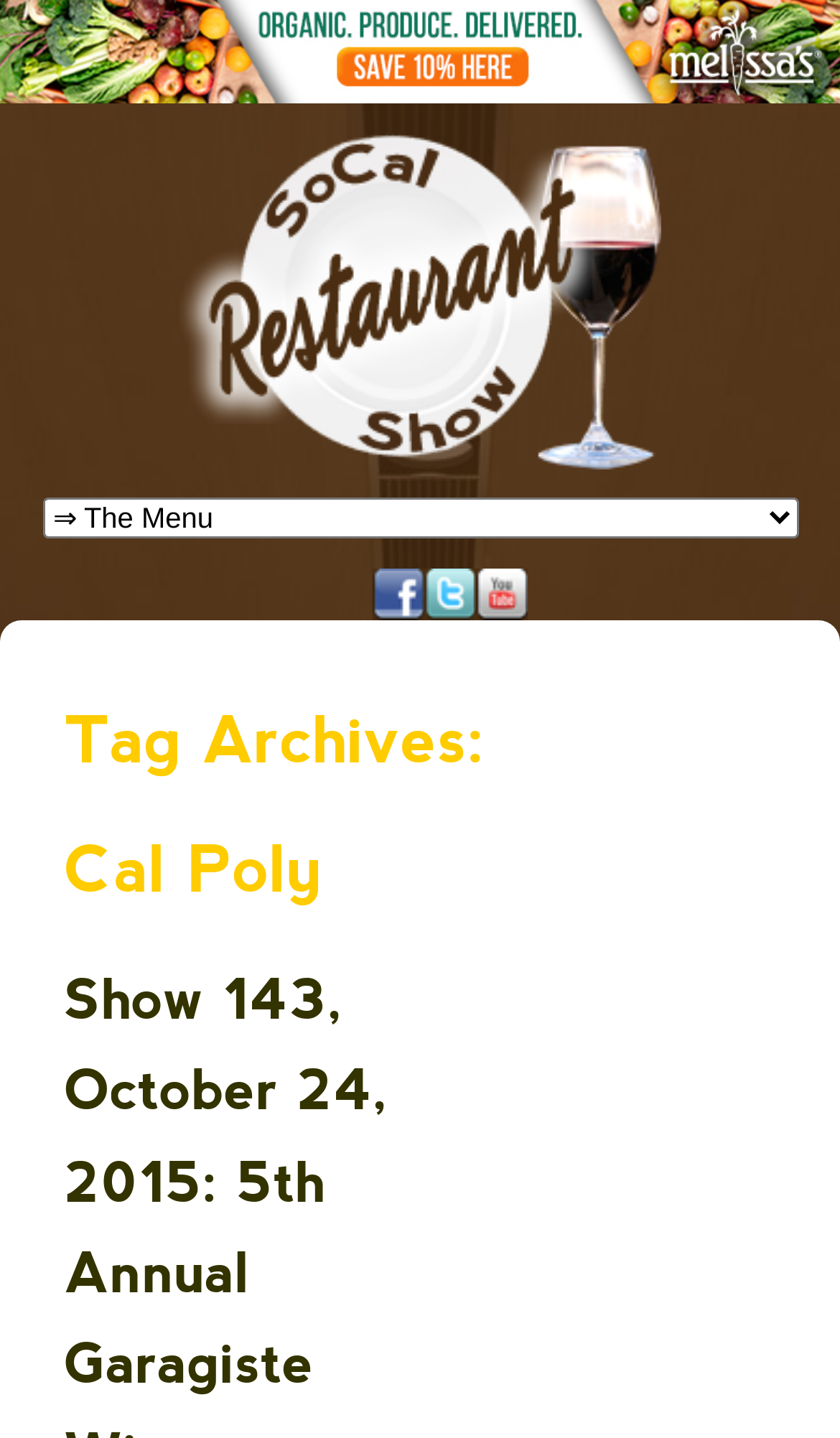Describe all the key features and sections of the webpage thoroughly.

The webpage is about the SoCal Restaurant Show, which is a radio show that airs on Saturdays at 10:00 AM PT on AM 830 KLAA Los Angeles. At the top of the page, there is a link to "Melissas Organic Produce" accompanied by an image with the same name. 

Below the image, there is a heading that displays the show's title and schedule. To the left of this heading, there is a "Main menu" section that contains links to "Skip to primary content" and "Skip to secondary content", as well as a combobox that allows users to navigate through the menu.

On the right side of the page, there are social media links to YouTube, Twitter, and Facebook. Below these links, there is a header section that contains a heading with the title "Tag Archives: Cal Poly".